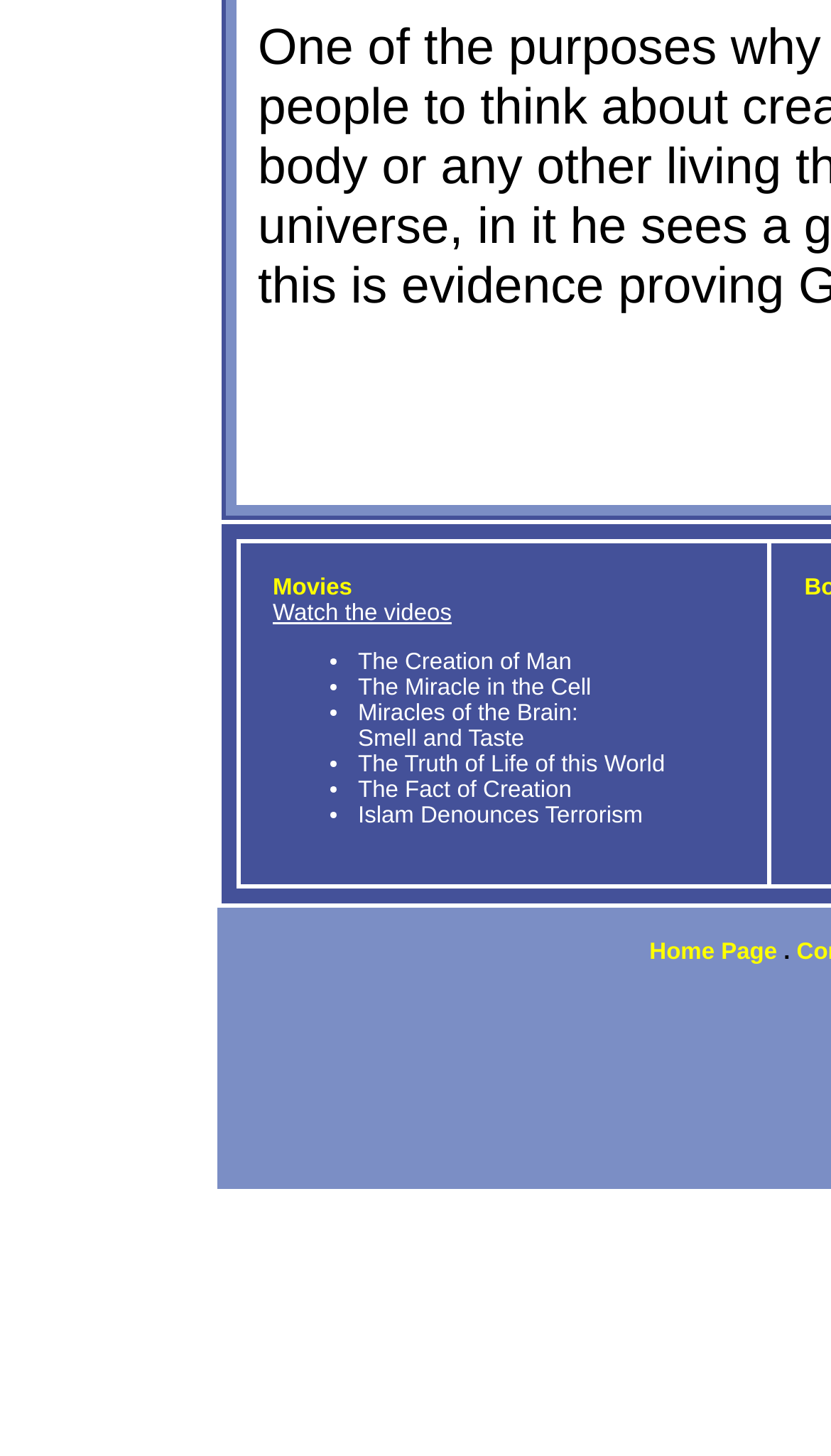How many video titles are listed?
Based on the image, provide your answer in one word or phrase.

6